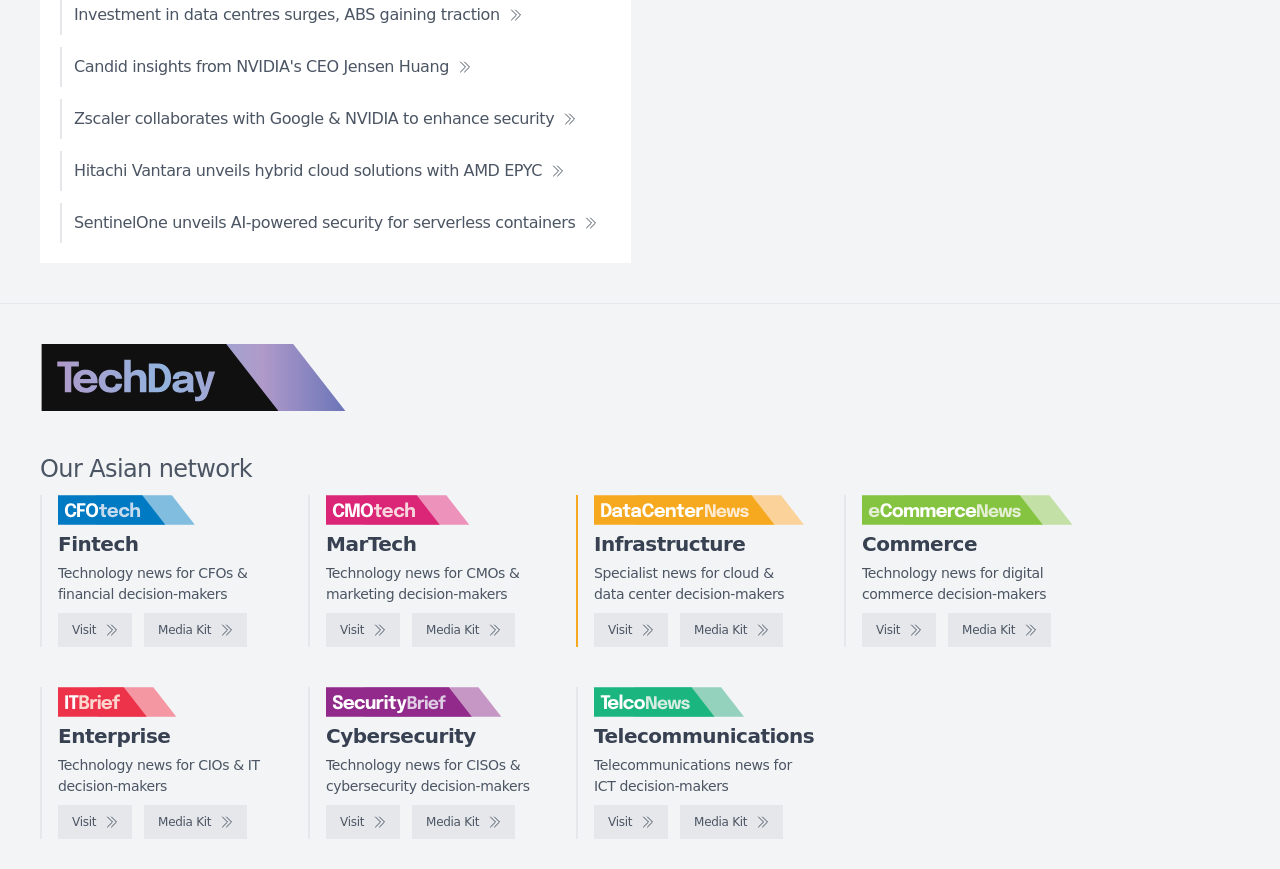Identify the bounding box coordinates of the area you need to click to perform the following instruction: "Learn about SentinelOne's AI-powered security for serverless containers".

[0.047, 0.234, 0.478, 0.28]